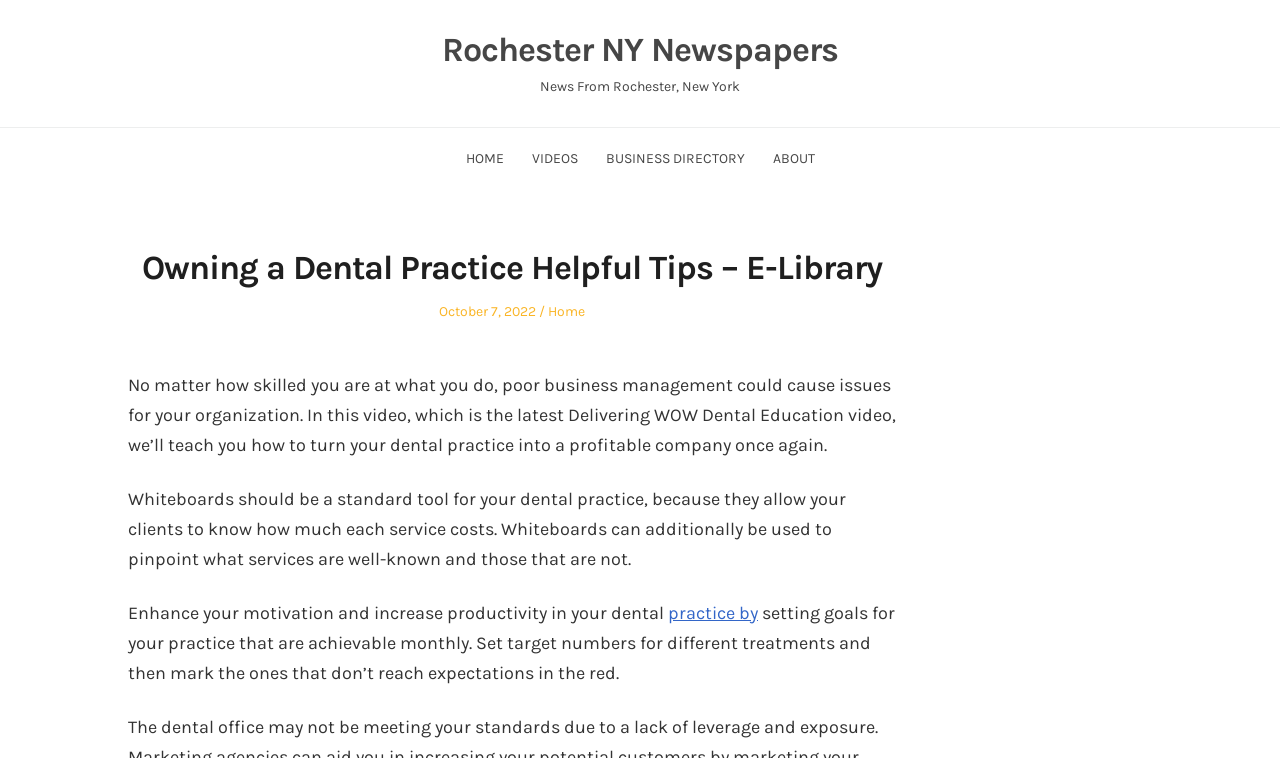Based on the provided description, "About", find the bounding box of the corresponding UI element in the screenshot.

[0.604, 0.198, 0.636, 0.22]